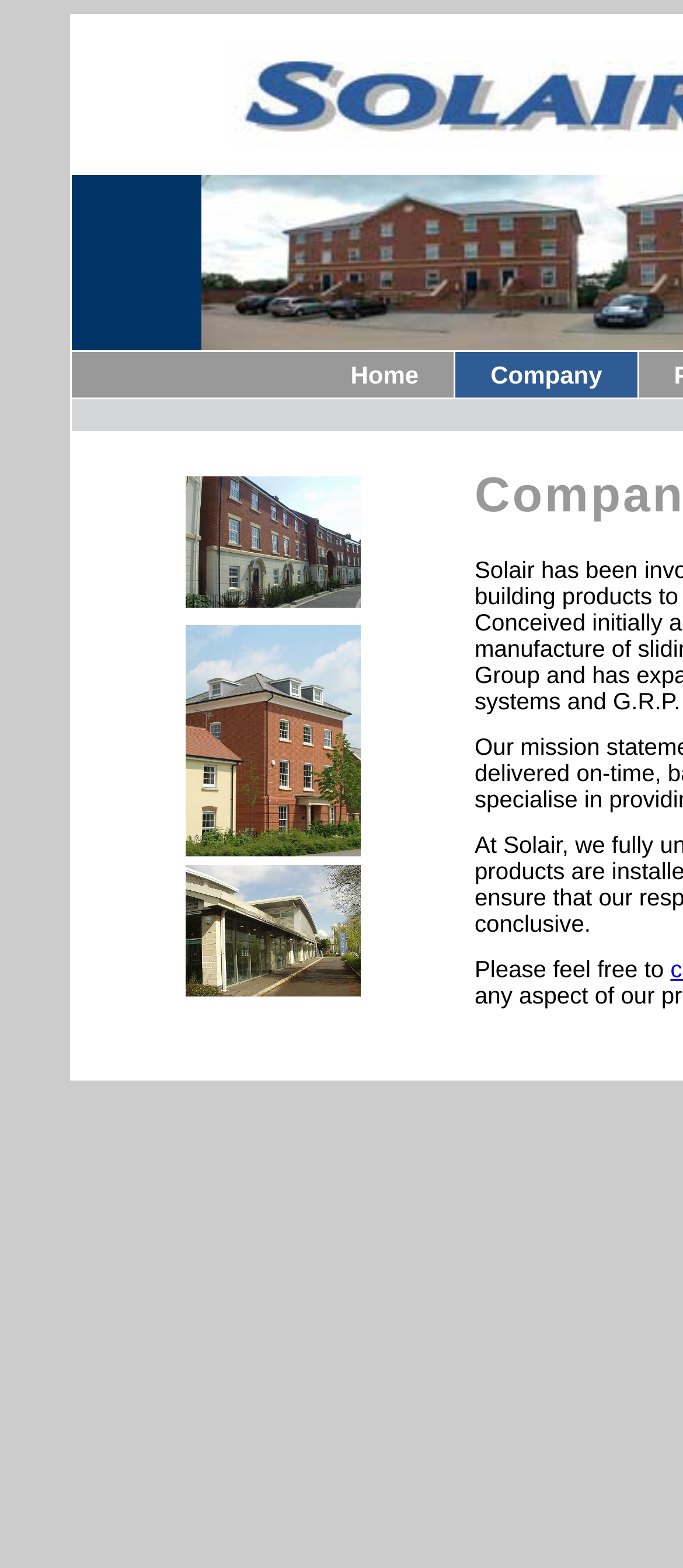What is the layout of the top navigation bar?
Kindly answer the question with as much detail as you can.

By analyzing the bounding box coordinates of the links 'Home' and 'Company', I found that they have similar y-coordinates, indicating that they are aligned horizontally, which suggests a horizontal layout for the top navigation bar.